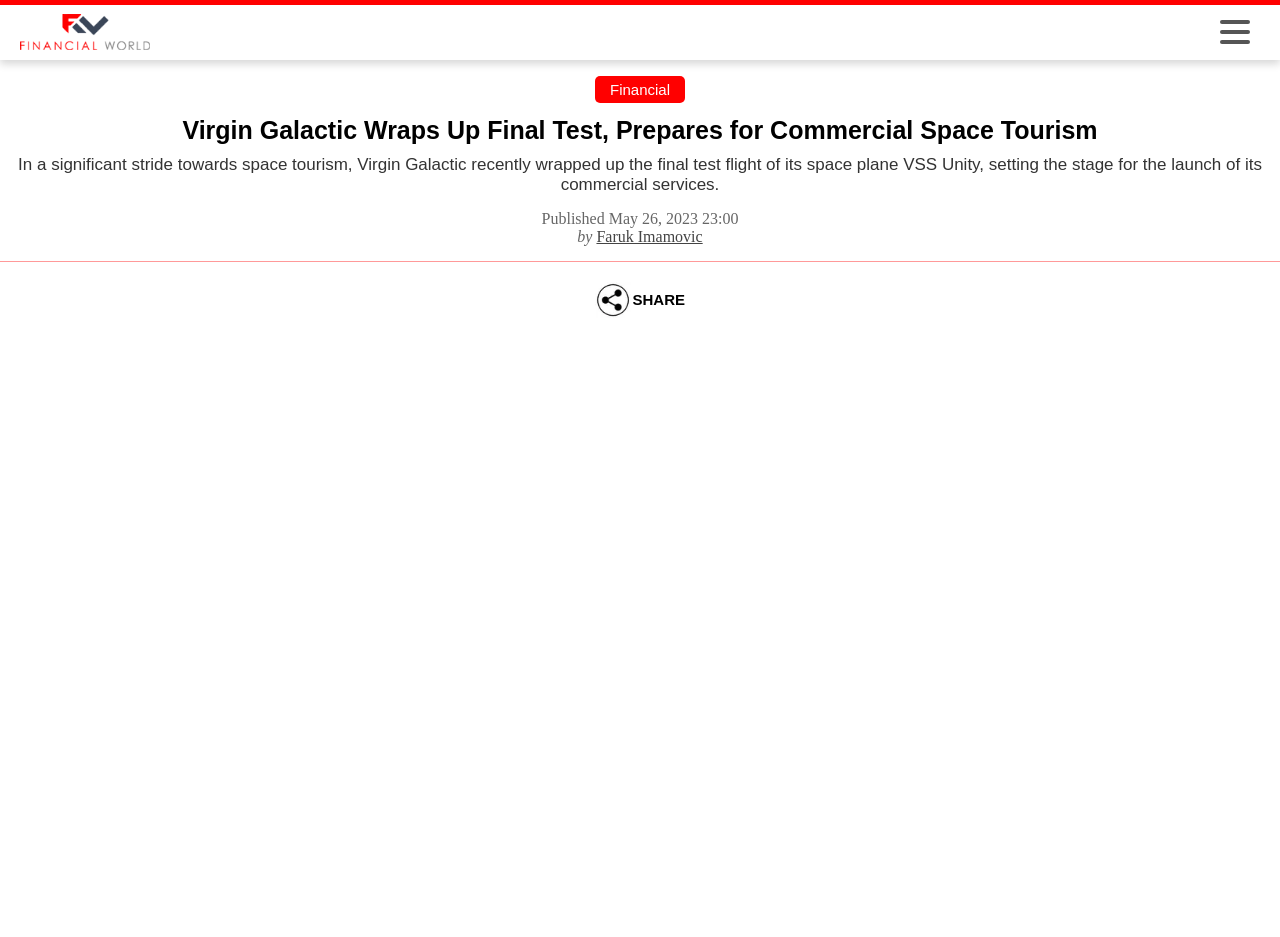What is the date of the article?
Your answer should be a single word or phrase derived from the screenshot.

May 26, 2023